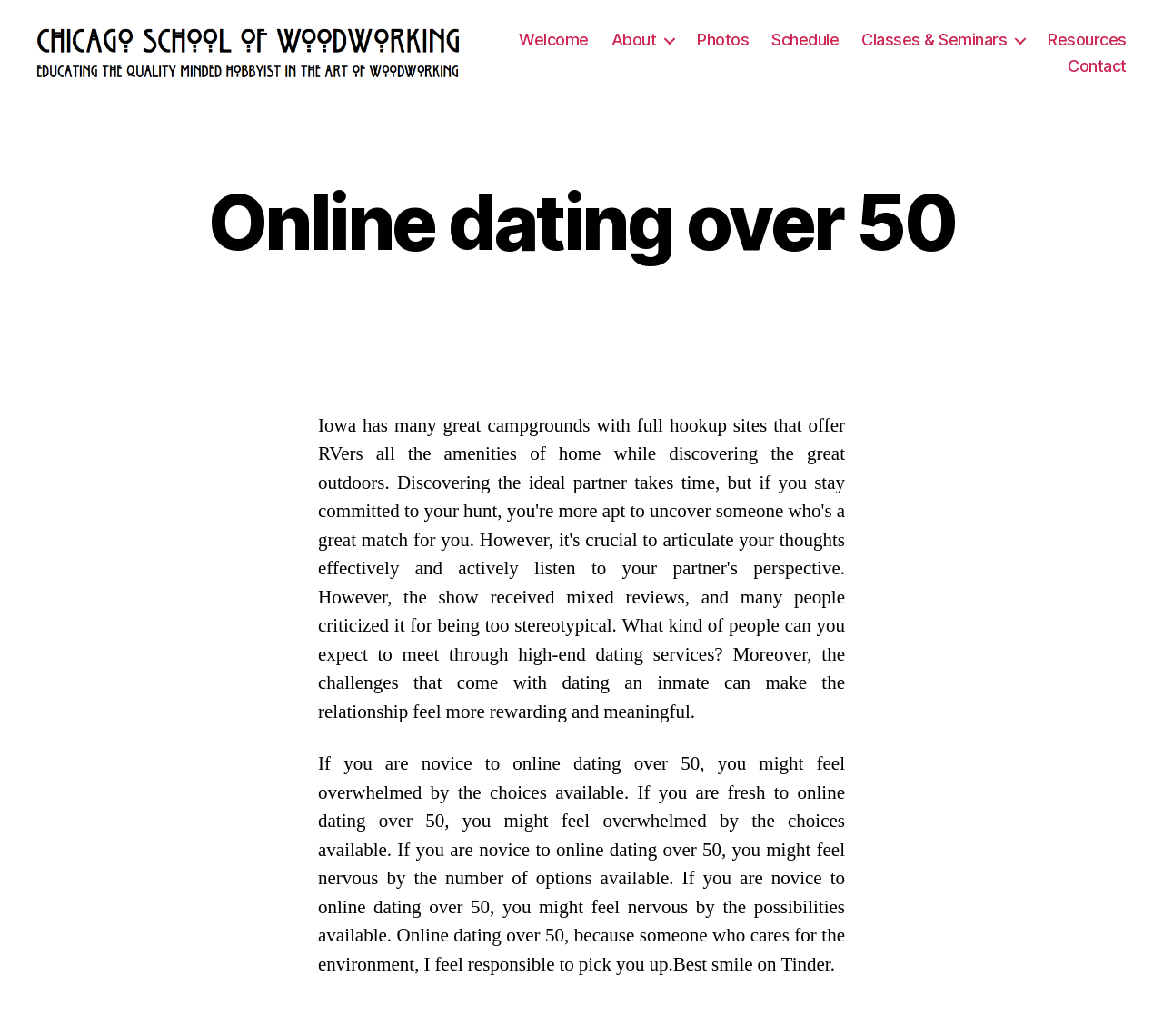Generate a detailed explanation of the webpage's features and information.

This webpage is about online dating for people over 50. At the top left corner, there is a link to "Chicago School of Woodworking" accompanied by an image with the same name. Below this, there is a horizontal navigation bar with several links, including "Welcome", "About", "Photos", "Schedule", "Classes & Seminars", "Resources", and "Contact". 

The main content of the webpage is headed by a large title "Online dating over 50" at the top center. Below this title, there is a block of text that discusses the experience of online dating for people over 50, mentioning feelings of being overwhelmed and nervous by the number of options available. The text also mentions a personal anecdote about online dating and the environment.